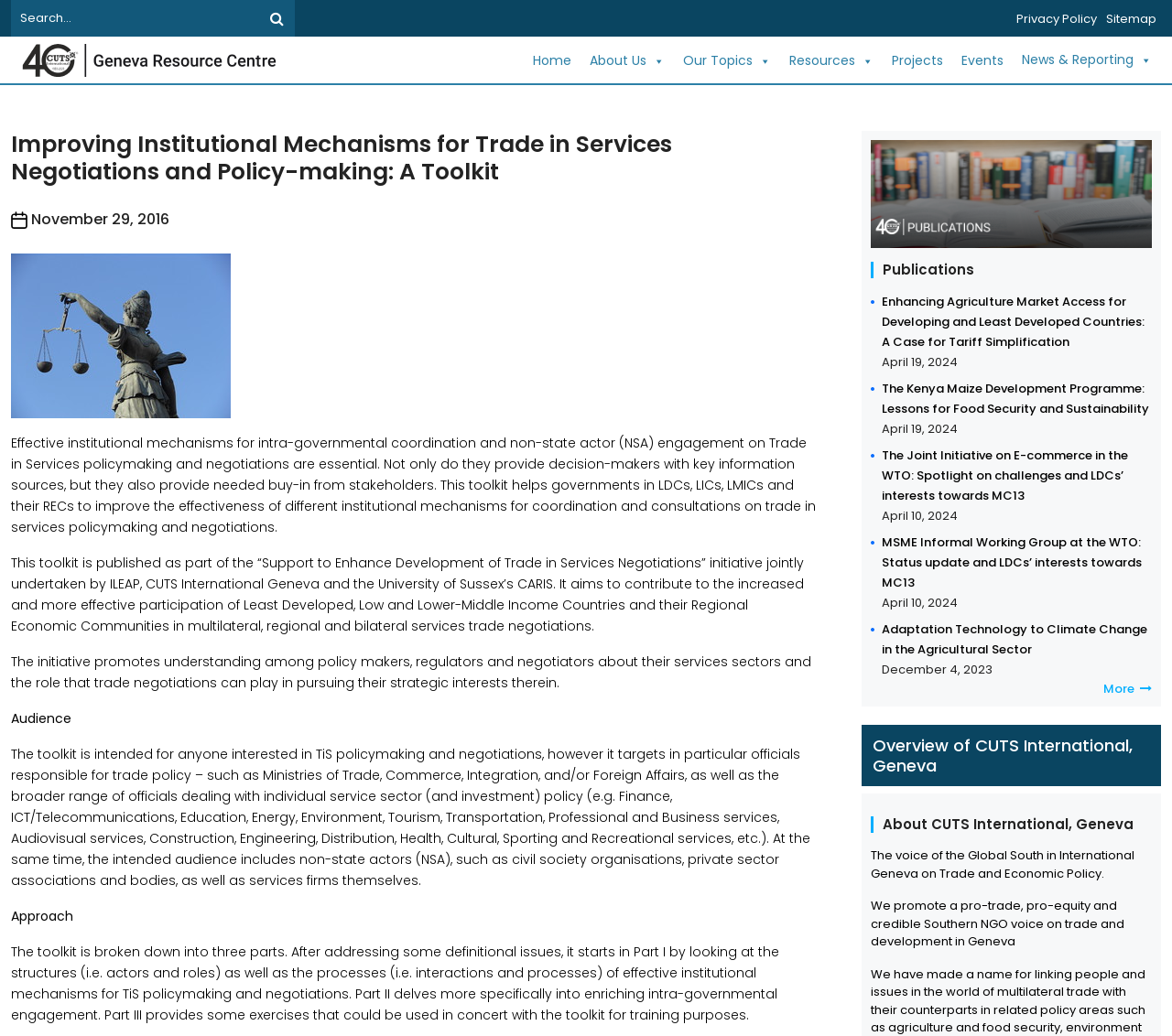Indicate the bounding box coordinates of the element that must be clicked to execute the instruction: "Go to Home page". The coordinates should be given as four float numbers between 0 and 1, i.e., [left, top, right, bottom].

[0.447, 0.04, 0.495, 0.076]